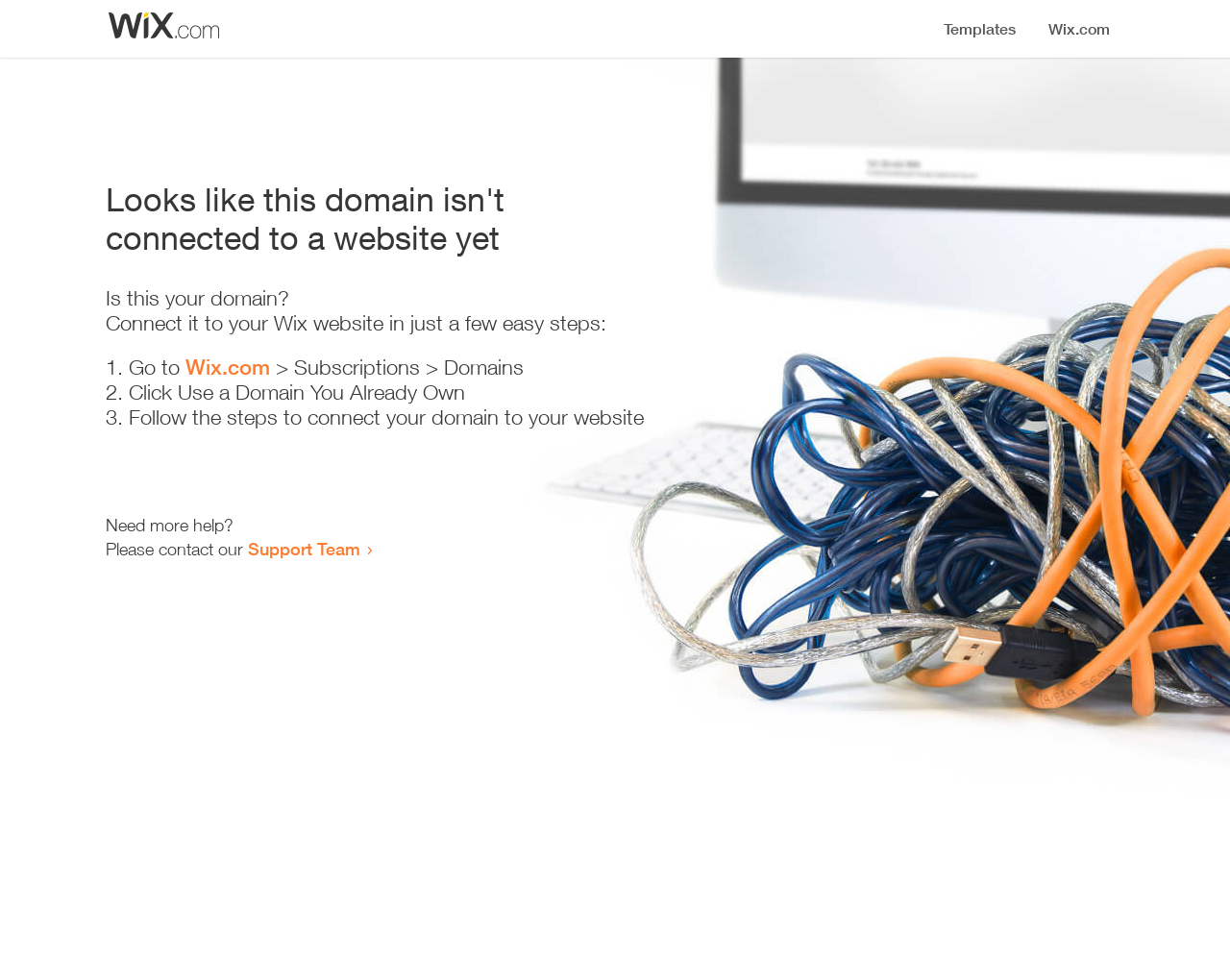Is the domain connection process easy?
Give a thorough and detailed response to the question.

The webpage states that I can 'Connect it to your Wix website in just a few easy steps', implying that the process is easy.